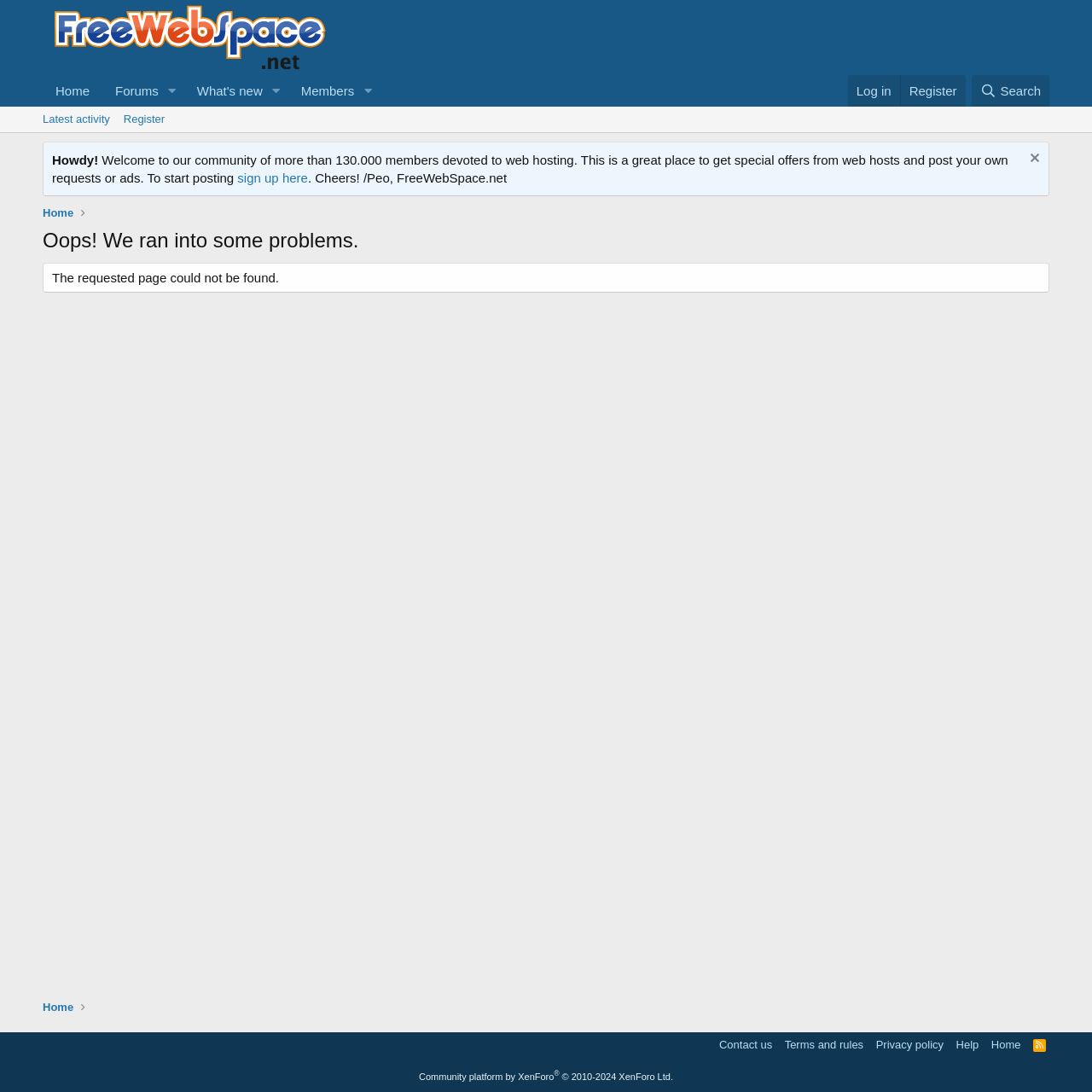Kindly provide the bounding box coordinates of the section you need to click on to fulfill the given instruction: "Click on the 'Search' link".

[0.89, 0.069, 0.961, 0.098]